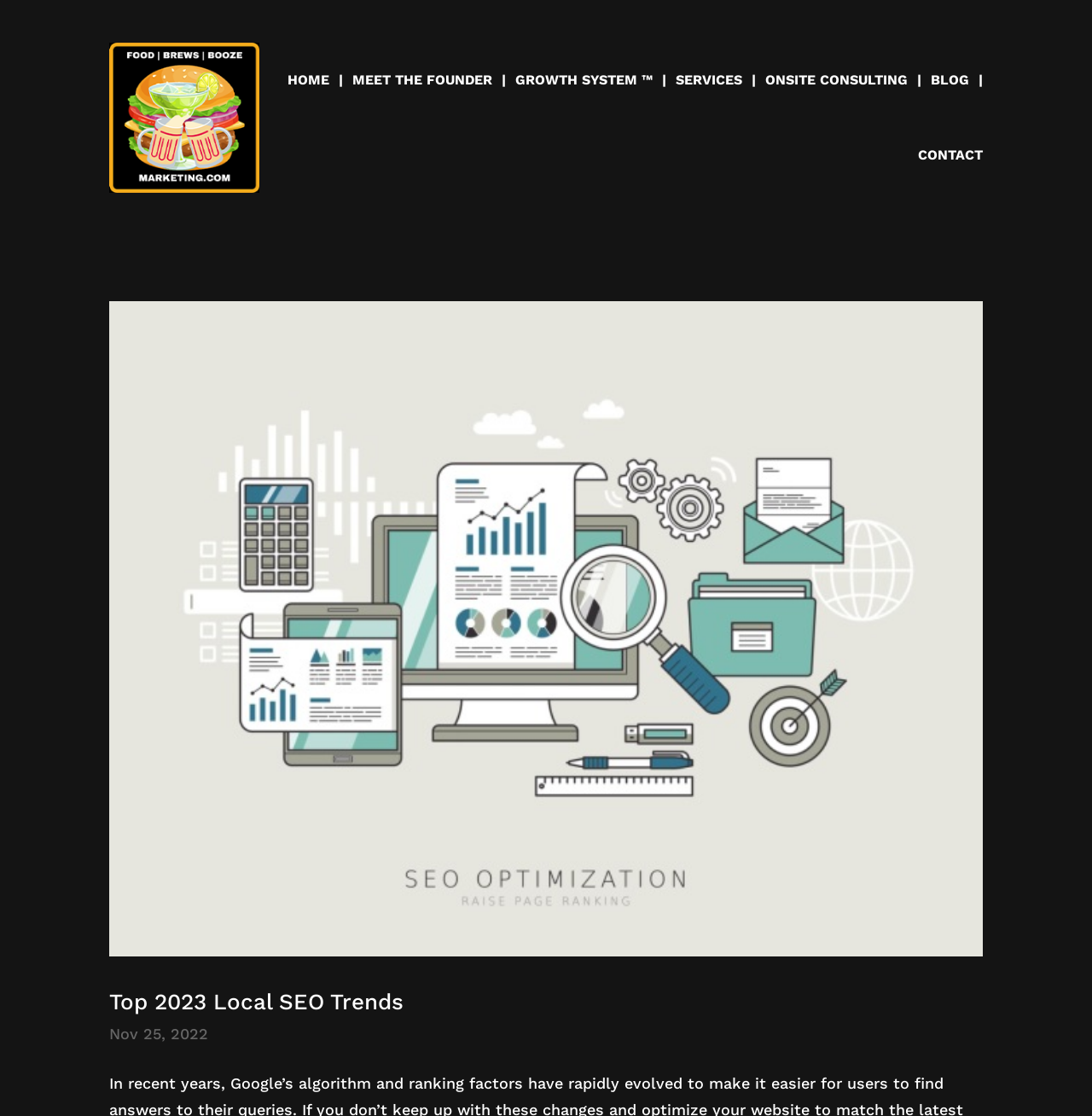Please provide a comprehensive response to the question based on the details in the image: What is the purpose of the image on the webpage?

I analyzed the image element located at [0.1, 0.269, 0.9, 0.857] and determined that it is likely used for decoration or illustration purposes, as it does not contain any specific information or text.